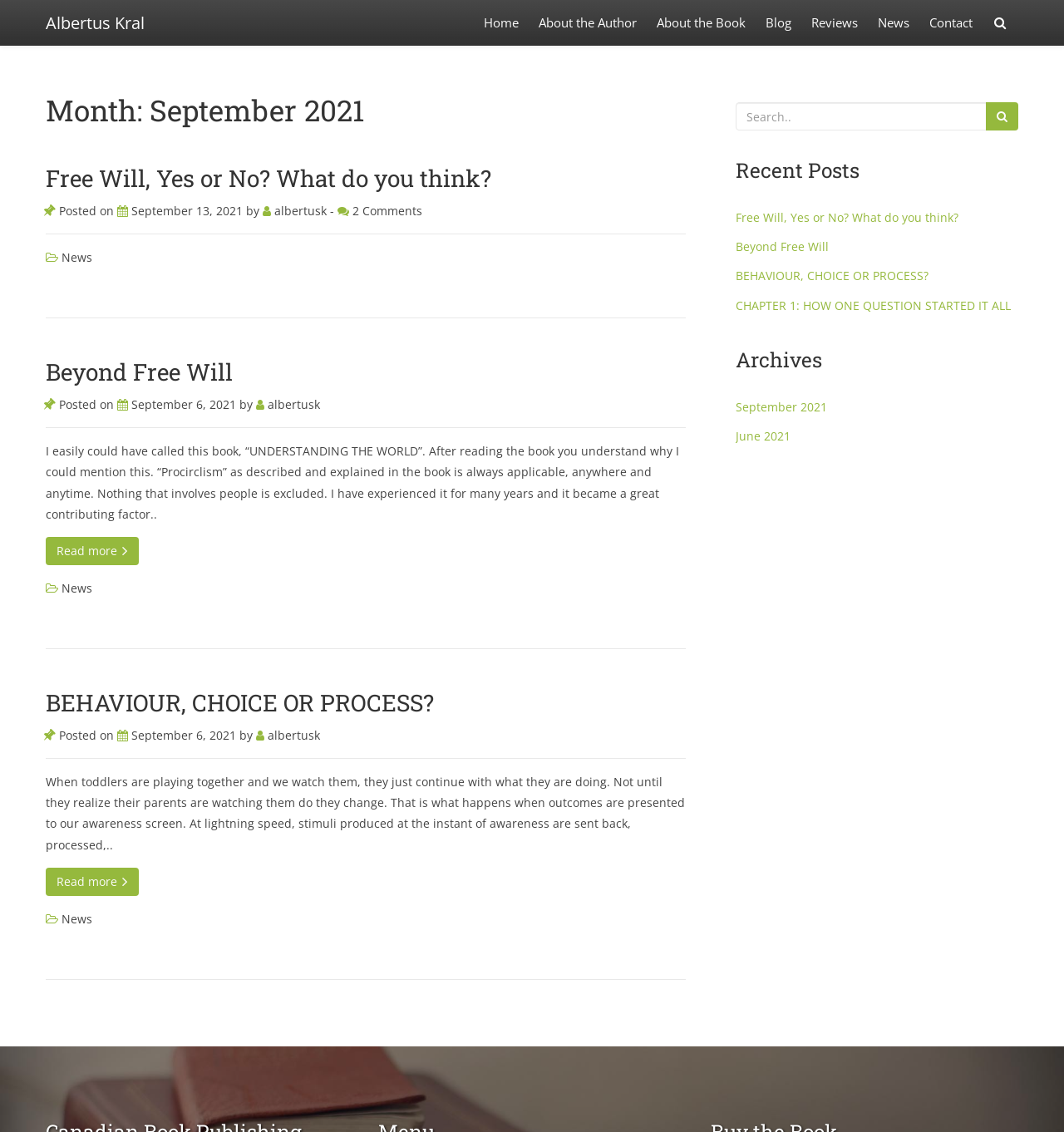Offer a comprehensive description of the webpage’s content and structure.

This webpage is a blog or news website, with a title "September 2021 – Albertus Kral" at the top. Below the title, there is a navigation menu with links to "Home", "About the Author", "About the Book", "Blog", "Reviews", "News", and "Contact". 

The main content of the webpage is divided into three sections, each containing a blog post or news article. The first section has a heading "Free Will, Yes or No? What do you think?" and a link to the full article. Below the heading, there is a line of text indicating the post date and author. 

The second section has a heading "Beyond Free Will" and a link to the full article. Similarly, it has a line of text indicating the post date and author. The content of this section is a brief summary of the article, followed by a "Read more" link.

The third section has a heading "BEHAVIOUR, CHOICE OR PROCESS?" and a link to the full article. It also has a line of text indicating the post date and author. The content of this section is a brief summary of the article, followed by a "Read more" link.

On the right side of the webpage, there is a complementary section with a search box and a "Recent Posts" section. The "Recent Posts" section lists four recent articles with links to the full articles. Below that, there is an "Archives" section with links to September 2021 and June 2021.